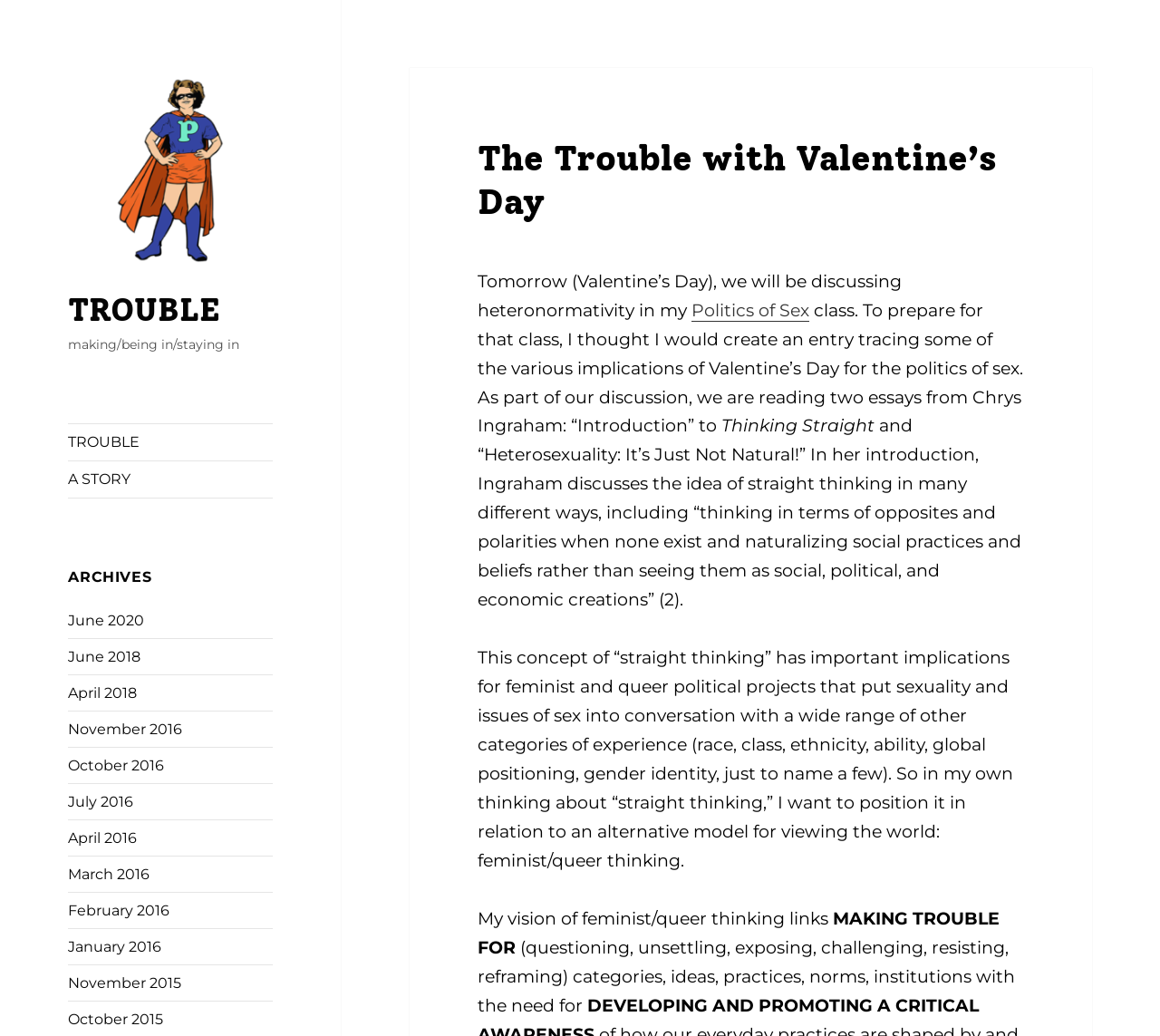Pinpoint the bounding box coordinates of the clickable area needed to execute the instruction: "follow the link to trouble". The coordinates should be specified as four float numbers between 0 and 1, i.e., [left, top, right, bottom].

[0.059, 0.153, 0.235, 0.173]